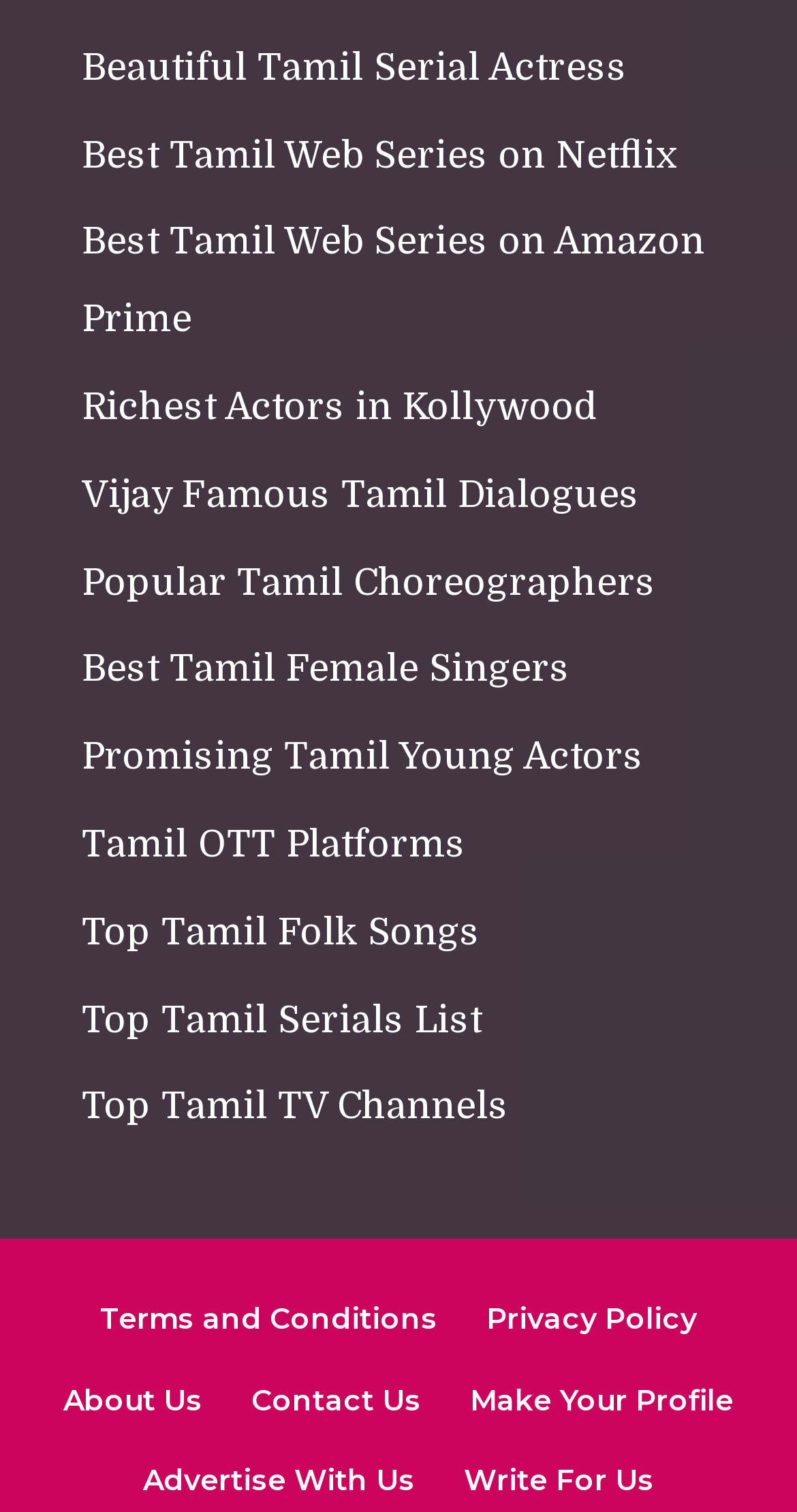Specify the bounding box coordinates for the region that must be clicked to perform the given instruction: "Read about Richest Actors in Kollywood".

[0.103, 0.255, 0.751, 0.283]